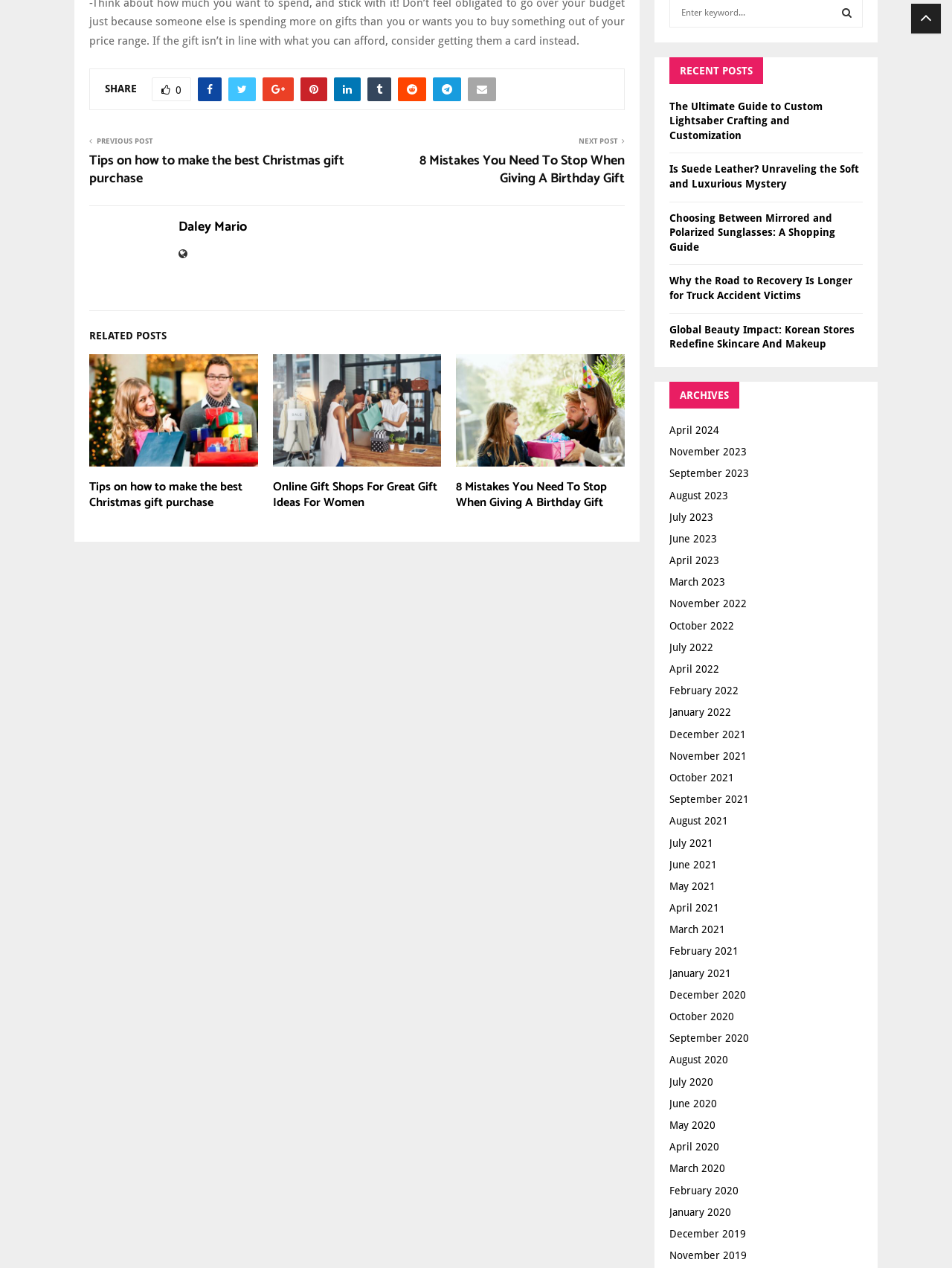Determine the bounding box coordinates of the UI element described below. Use the format (top-left x, top-left y, bottom-right x, bottom-right y) with floating point numbers between 0 and 1: parent_node: Let us help

[0.957, 0.003, 0.988, 0.026]